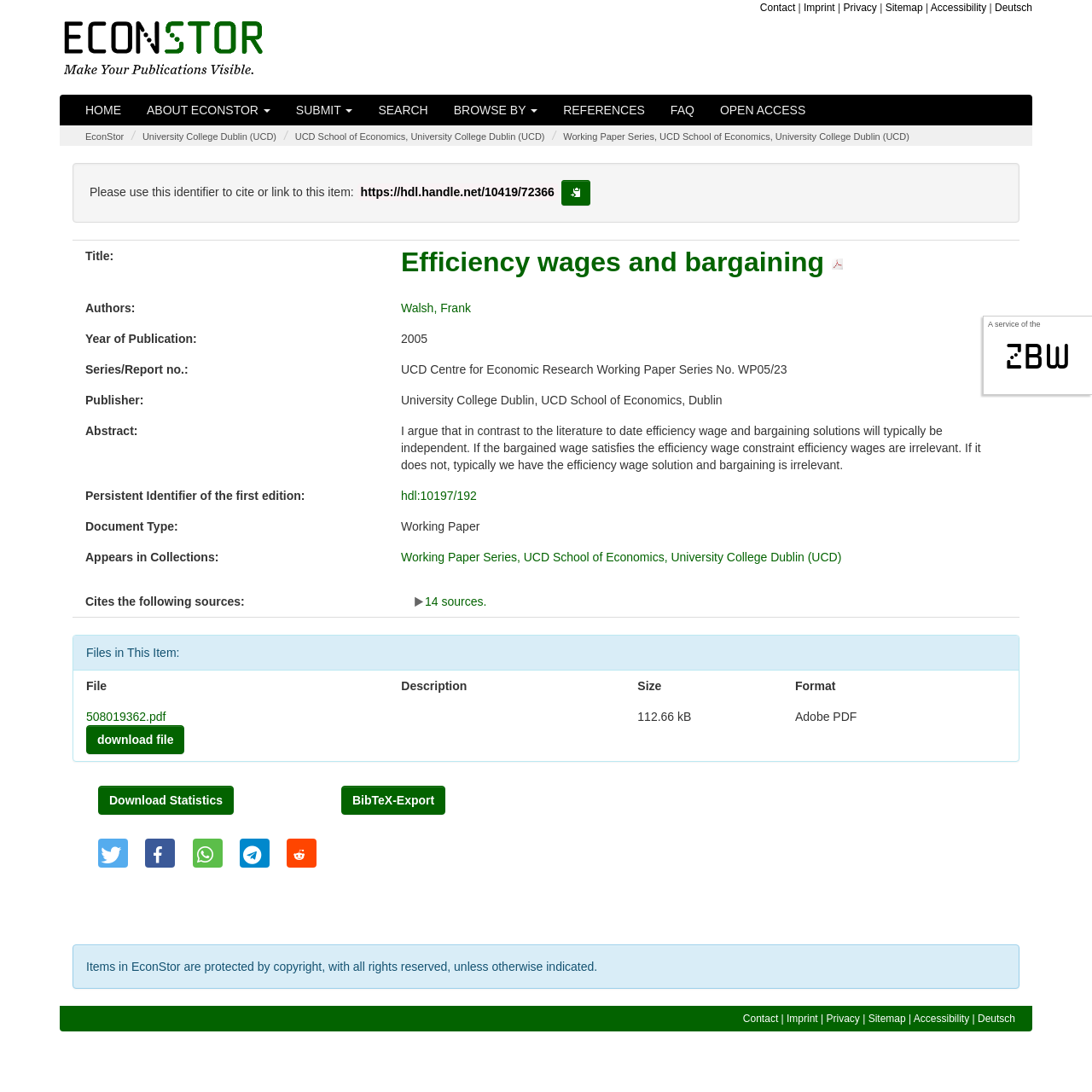Please determine the bounding box coordinates of the element to click on in order to accomplish the following task: "Click on the 'Download Statistics' link". Ensure the coordinates are four float numbers ranging from 0 to 1, i.e., [left, top, right, bottom].

[0.09, 0.72, 0.214, 0.746]